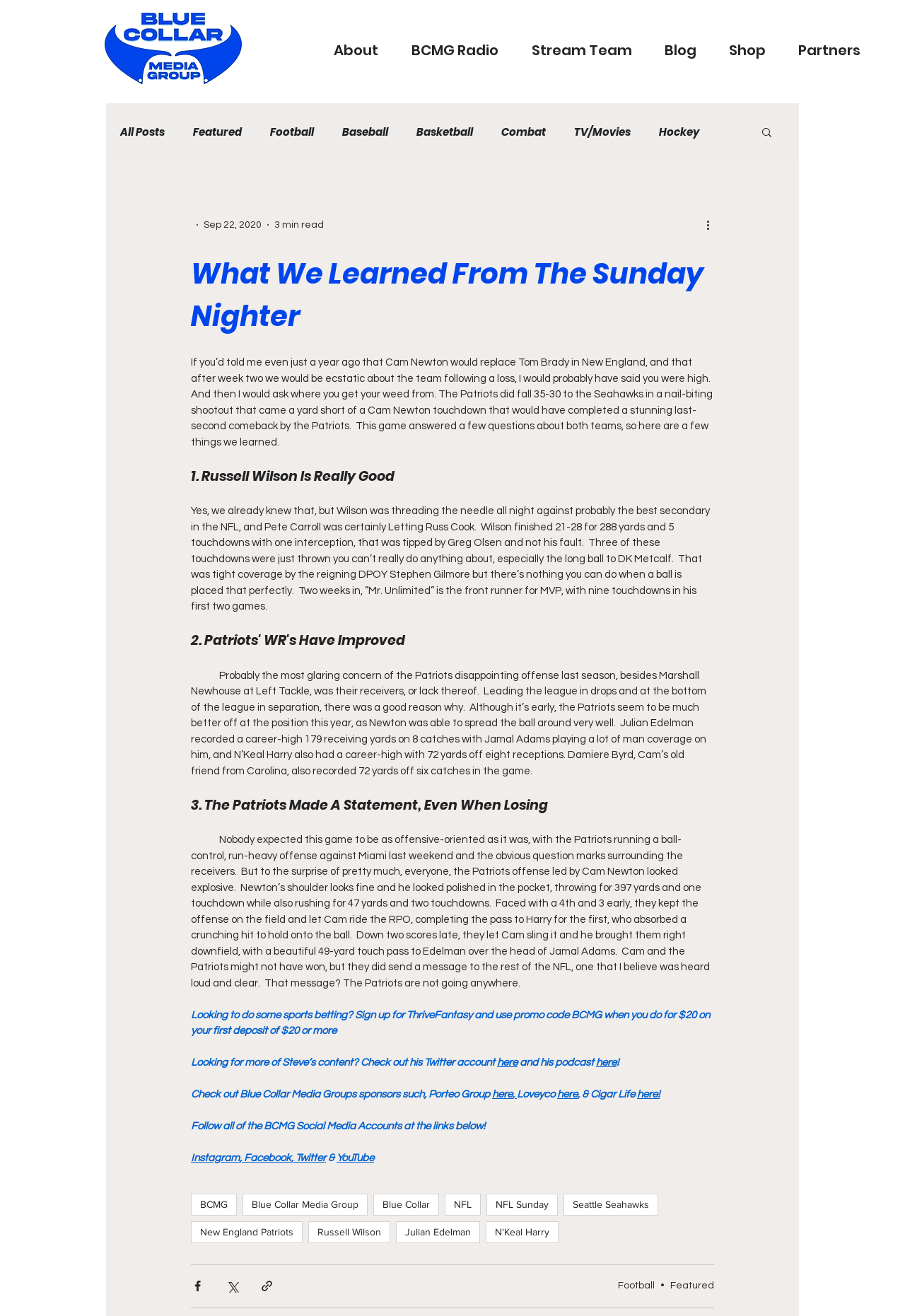What is the name of the podcast mentioned in the article?
Answer with a single word or short phrase according to what you see in the image.

Not specified